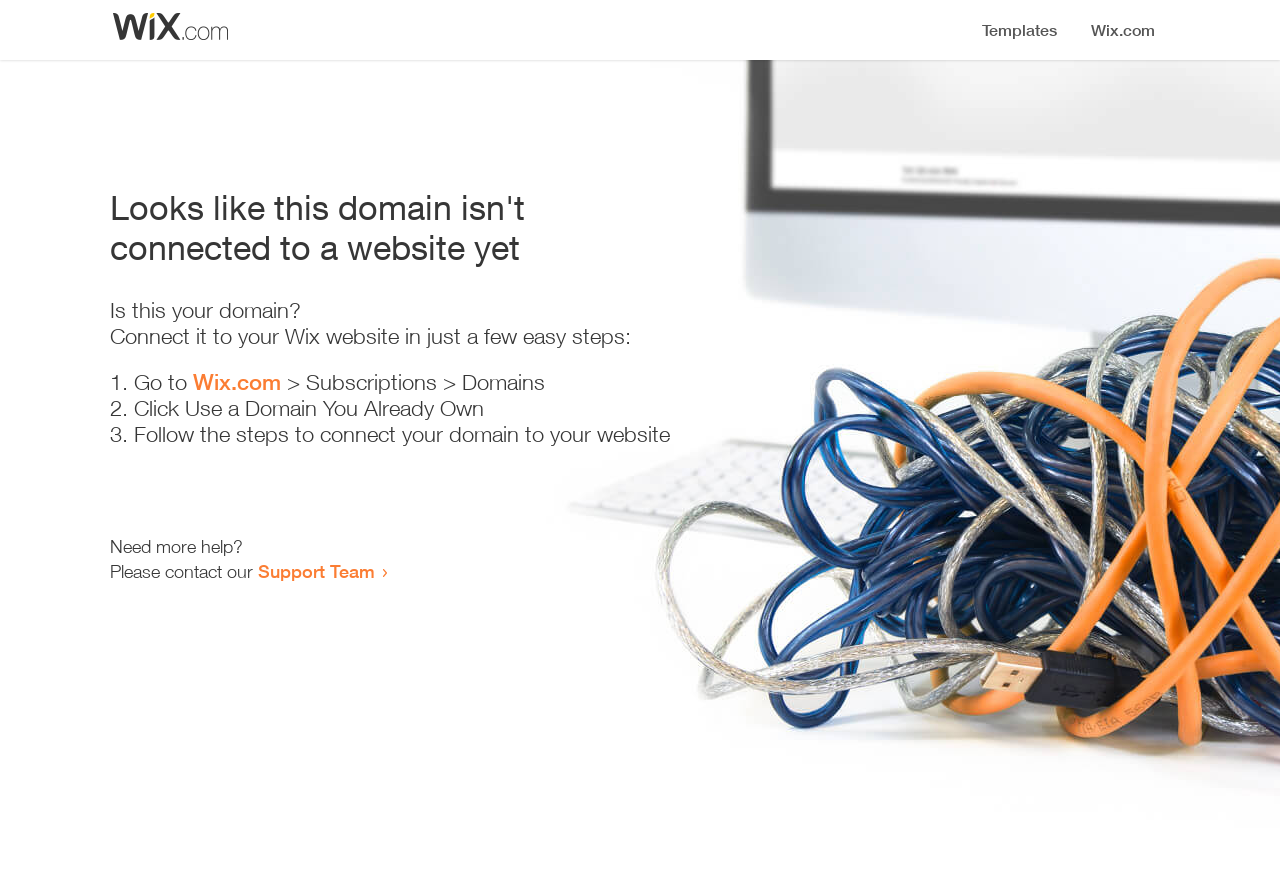Provide an in-depth caption for the contents of the webpage.

The webpage appears to be an error page, indicating that a domain is not connected to a website yet. At the top, there is a small image, likely a logo or icon. Below the image, a prominent heading reads "Looks like this domain isn't connected to a website yet". 

Underneath the heading, there is a series of instructions to connect the domain to a Wix website. The instructions are divided into three steps, each marked with a numbered list marker (1., 2., and 3.). The first step involves going to Wix.com, followed by navigating to Subscriptions and then Domains. The second step is to click "Use a Domain You Already Own", and the third step is to follow the instructions to connect the domain to the website.

At the bottom of the page, there is a section offering additional help. It starts with the text "Need more help?" and provides a link to contact the Support Team.